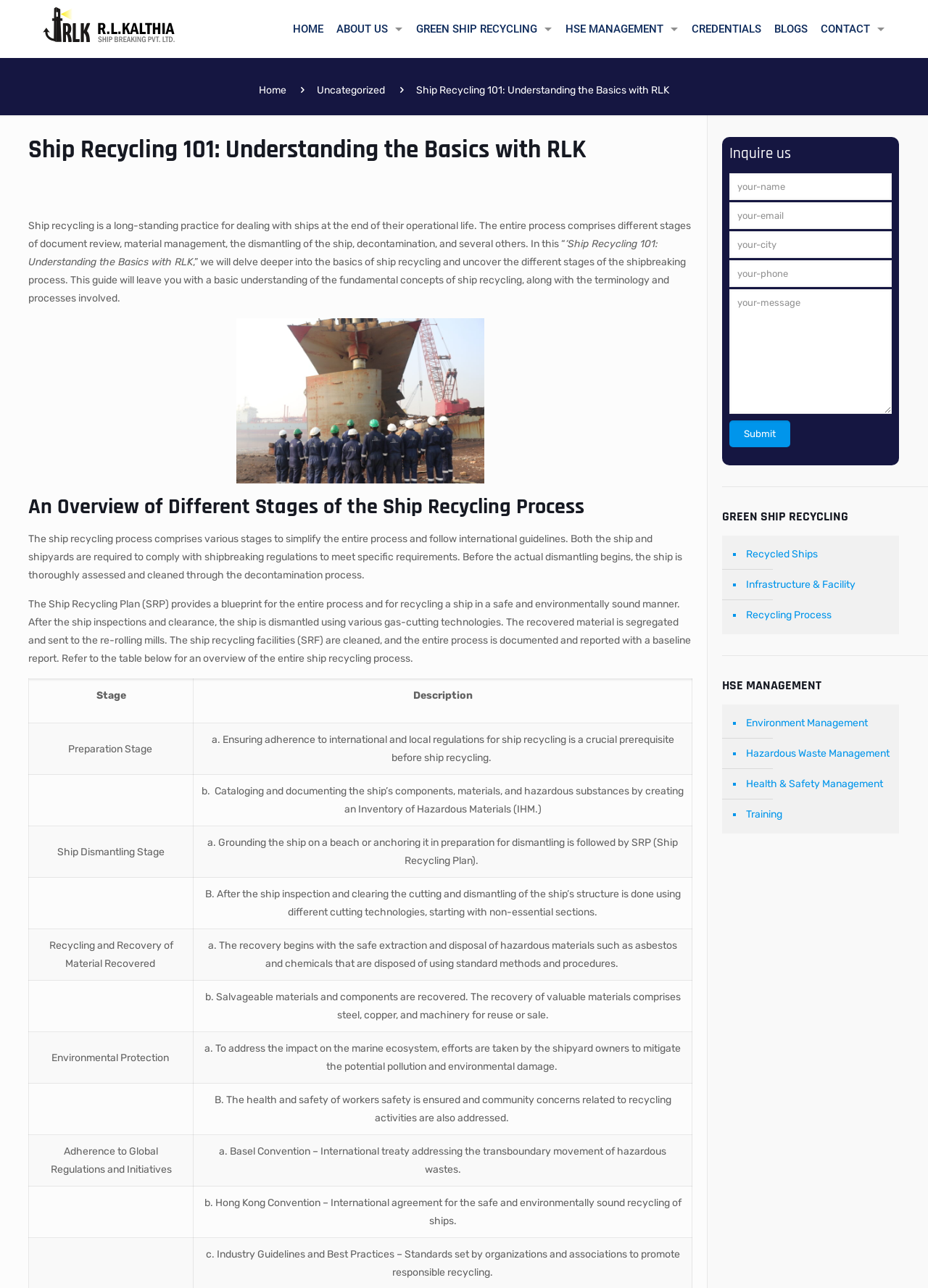What are the stages of the ship recycling process?
Relying on the image, give a concise answer in one word or a brief phrase.

Preparation, Dismantling, Recycling, Environmental Protection